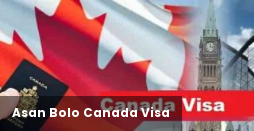What is the purpose of the graphic?
Offer a detailed and full explanation in response to the question.

The text 'Asan Bolo Canada Visa' accompanying the image highlights the purpose of the graphic, which is to promote visa services related to Canada and provide assistance with the visa application process.